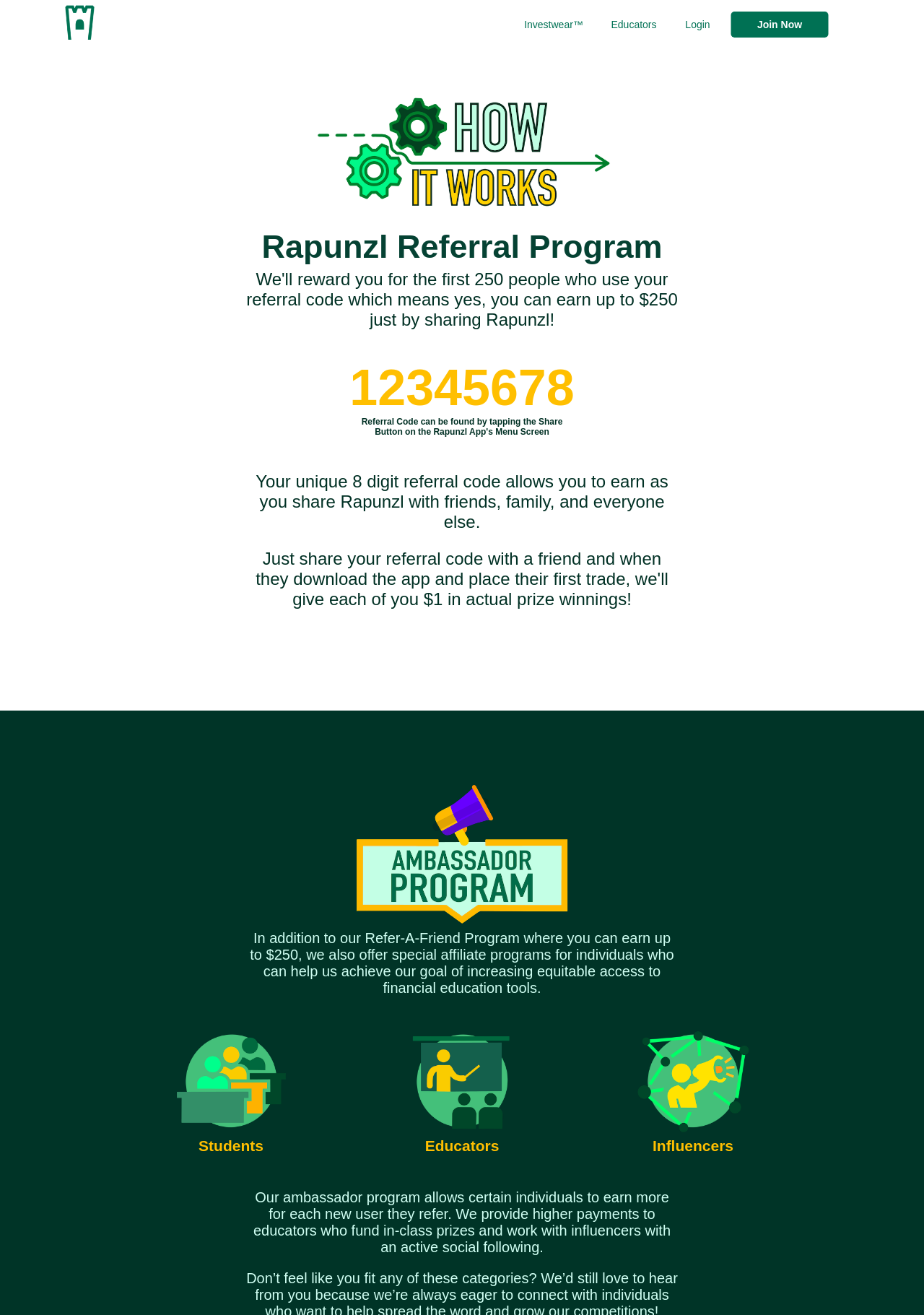Provide the bounding box coordinates of the HTML element described by the text: "Investwear™". The coordinates should be in the format [left, top, right, bottom] with values between 0 and 1.

[0.558, 0.014, 0.641, 0.023]